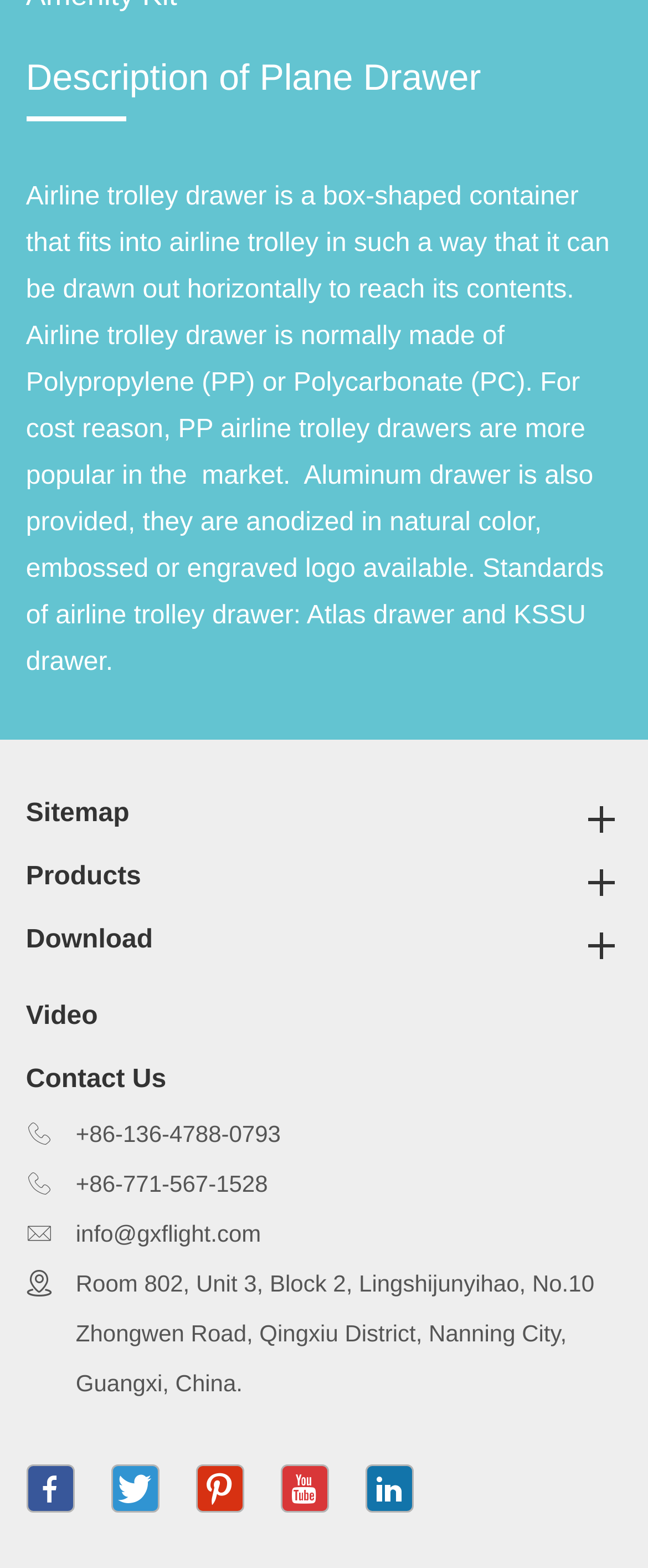Identify the bounding box coordinates of the area you need to click to perform the following instruction: "Send an email to info@gxflight.com".

[0.117, 0.474, 0.96, 0.506]